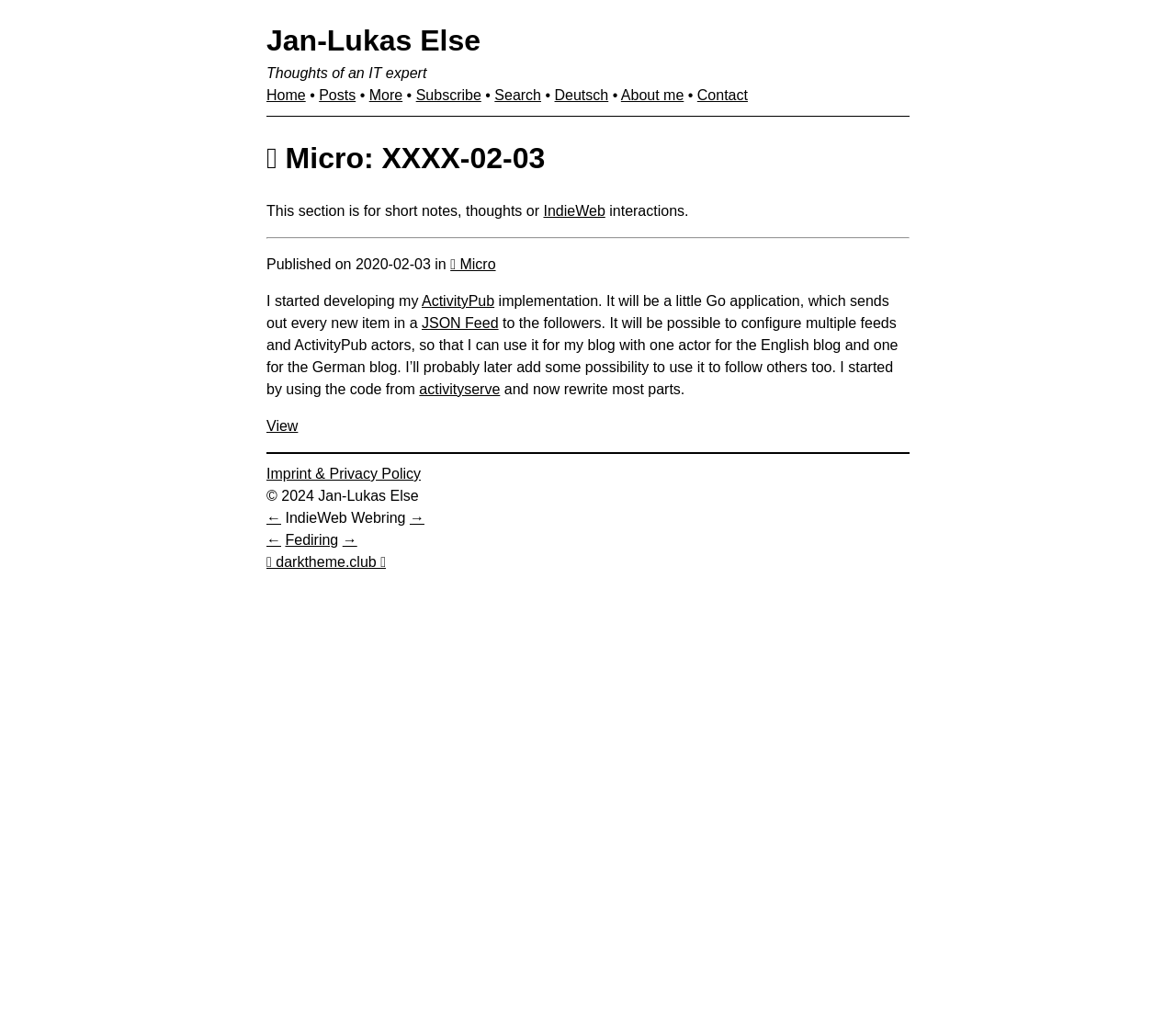By analyzing the image, answer the following question with a detailed response: What is the name of the project?

The name of the project can be found in the link element, which reads 'ActivityPub'. This link is located within the article element and is mentioned as the project that the author is developing.